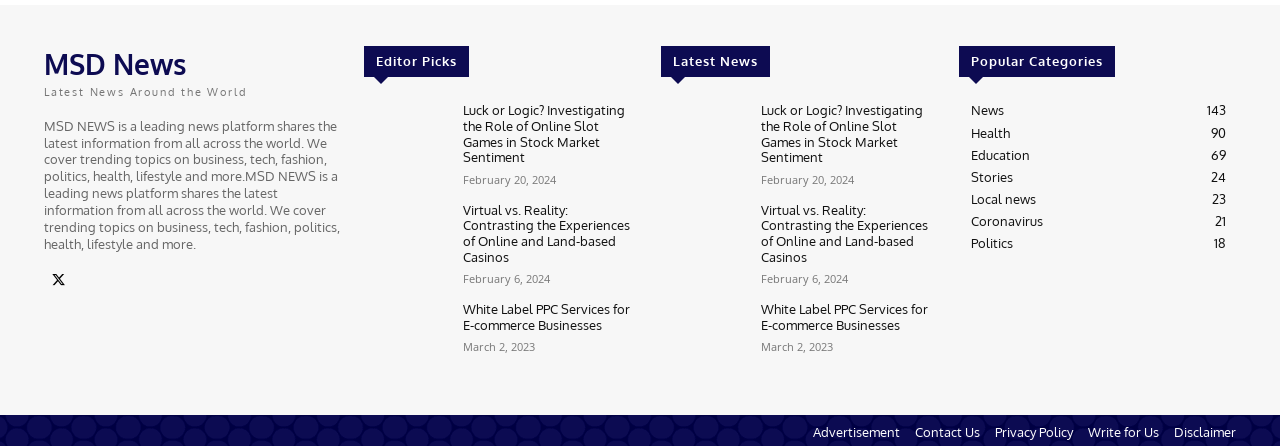Can you provide the bounding box coordinates for the element that should be clicked to implement the instruction: "Read the latest news"?

[0.284, 0.102, 0.501, 0.174]